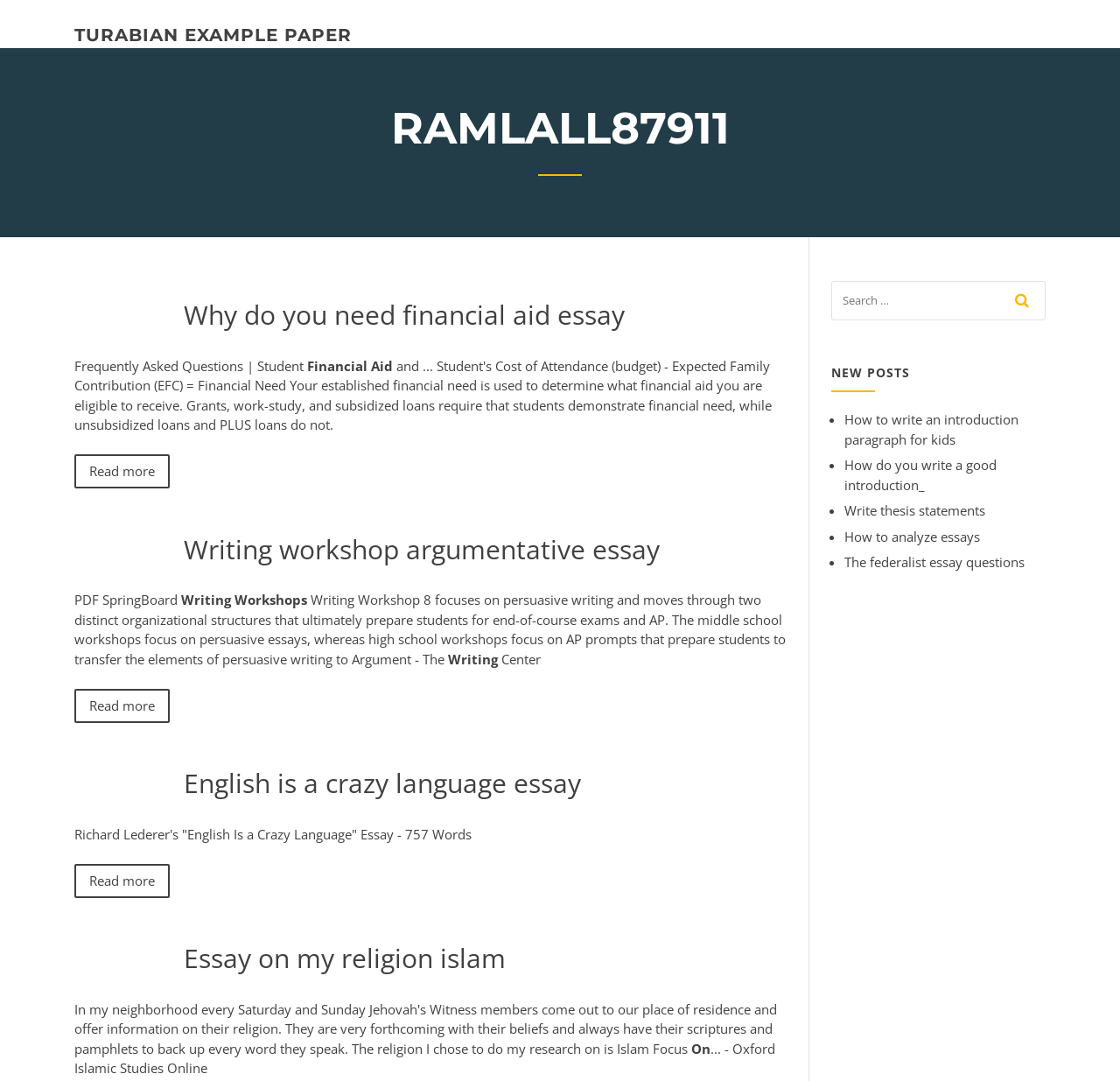Locate the bounding box coordinates of the element you need to click to accomplish the task described by this instruction: "Click on the link 'Why do you need financial aid essay'".

[0.164, 0.274, 0.558, 0.308]